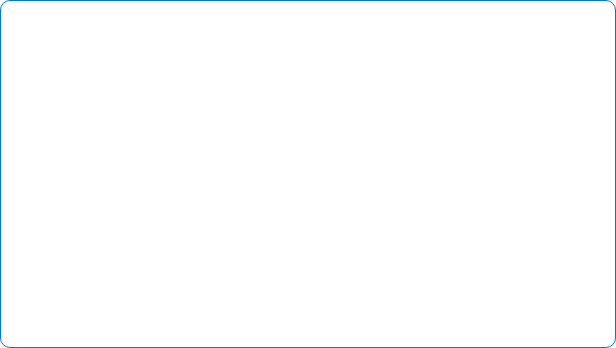Why is it recommended to select a different device?
Examine the image and give a concise answer in one word or a short phrase.

To prevent overwriting